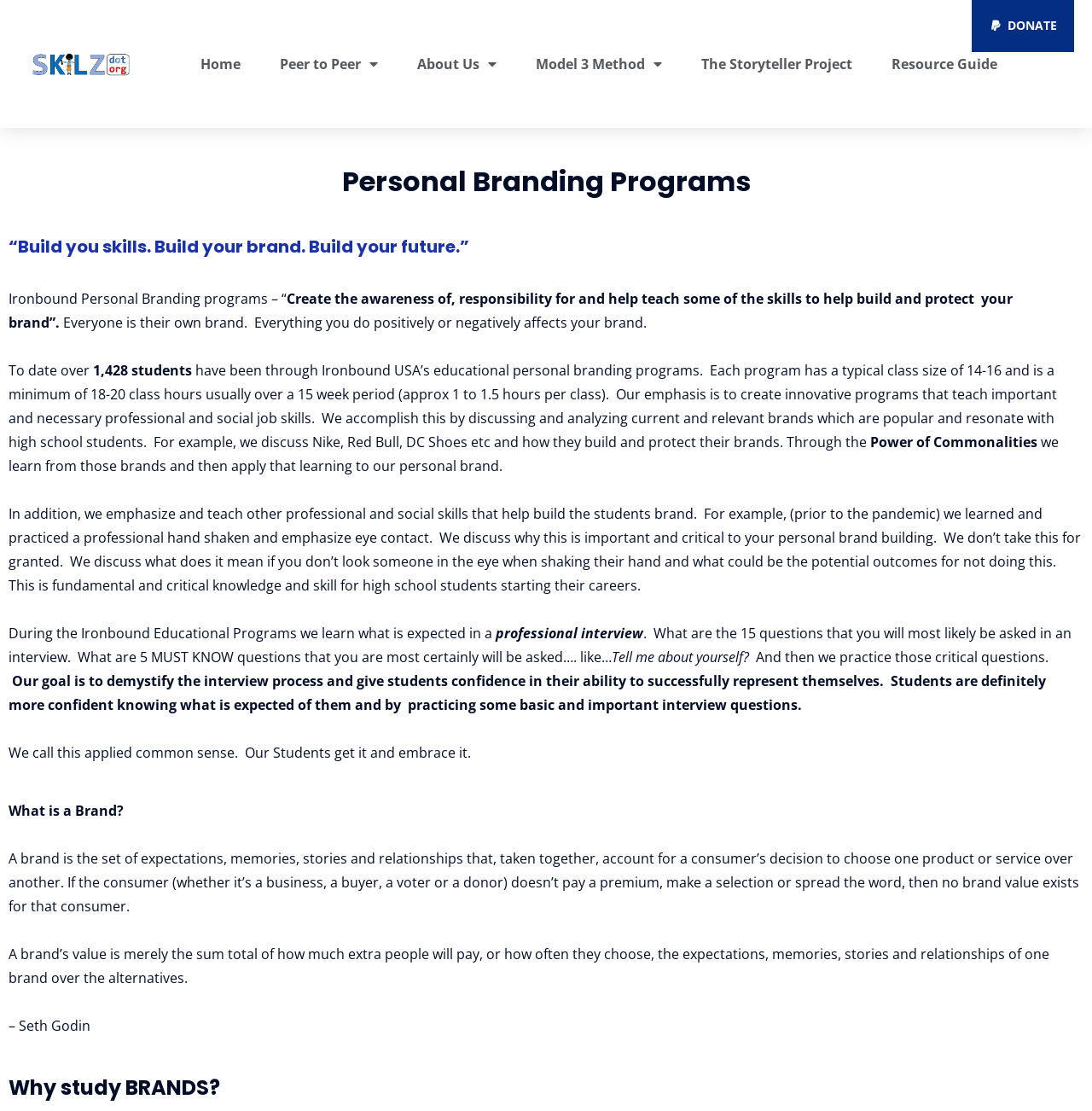How many students have been through Ironbound USA’s educational personal branding programs?
Provide an in-depth and detailed answer to the question.

According to the webpage content, it is mentioned that 'To date over 1,428 students have been through Ironbound USA’s educational personal branding programs.' This number is provided as a statistic to demonstrate the reach of the programs.